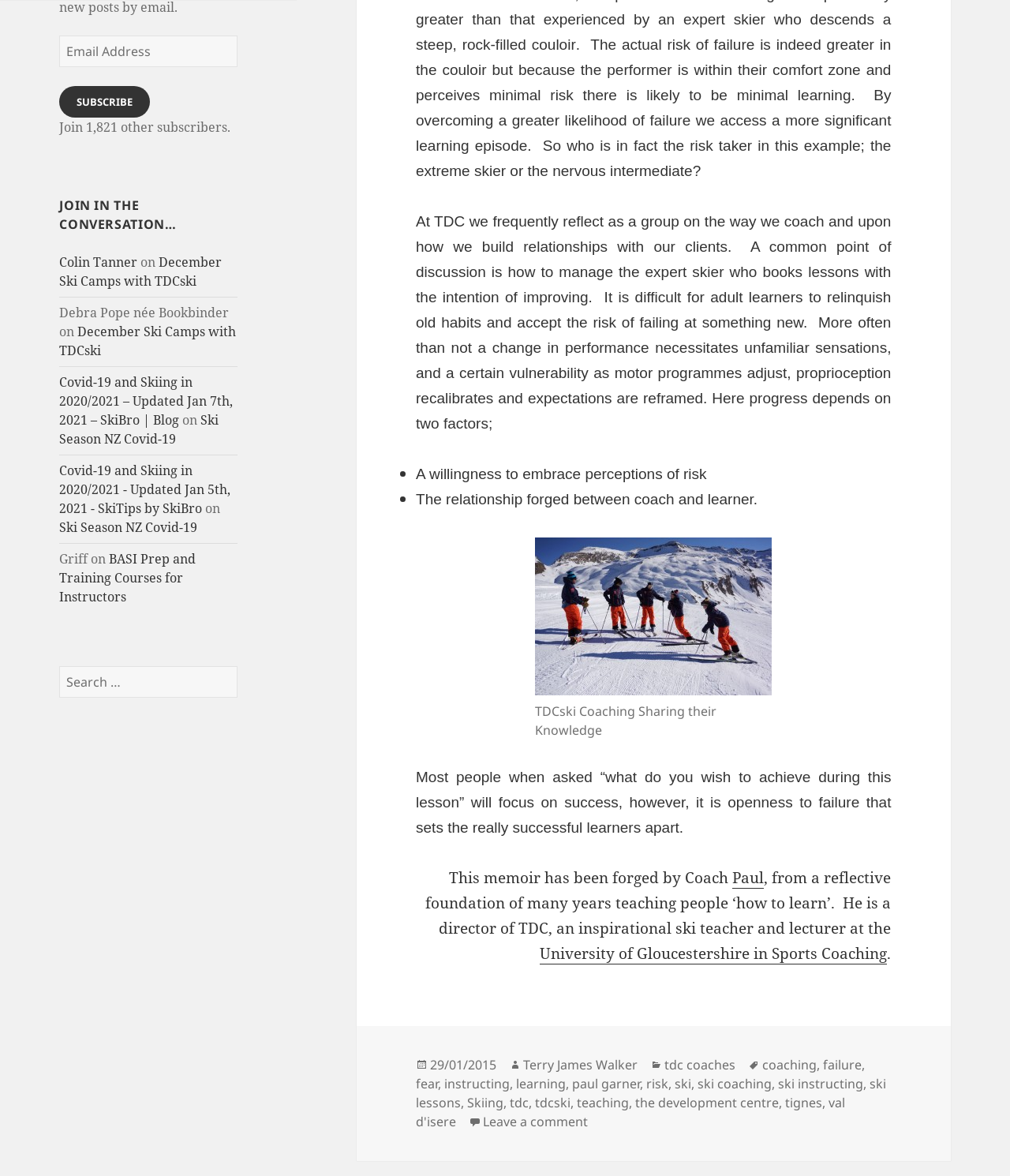Identify the bounding box coordinates of the region that needs to be clicked to carry out this instruction: "Leave a comment on the article". Provide these coordinates as four float numbers ranging from 0 to 1, i.e., [left, top, right, bottom].

[0.478, 0.947, 0.582, 0.962]